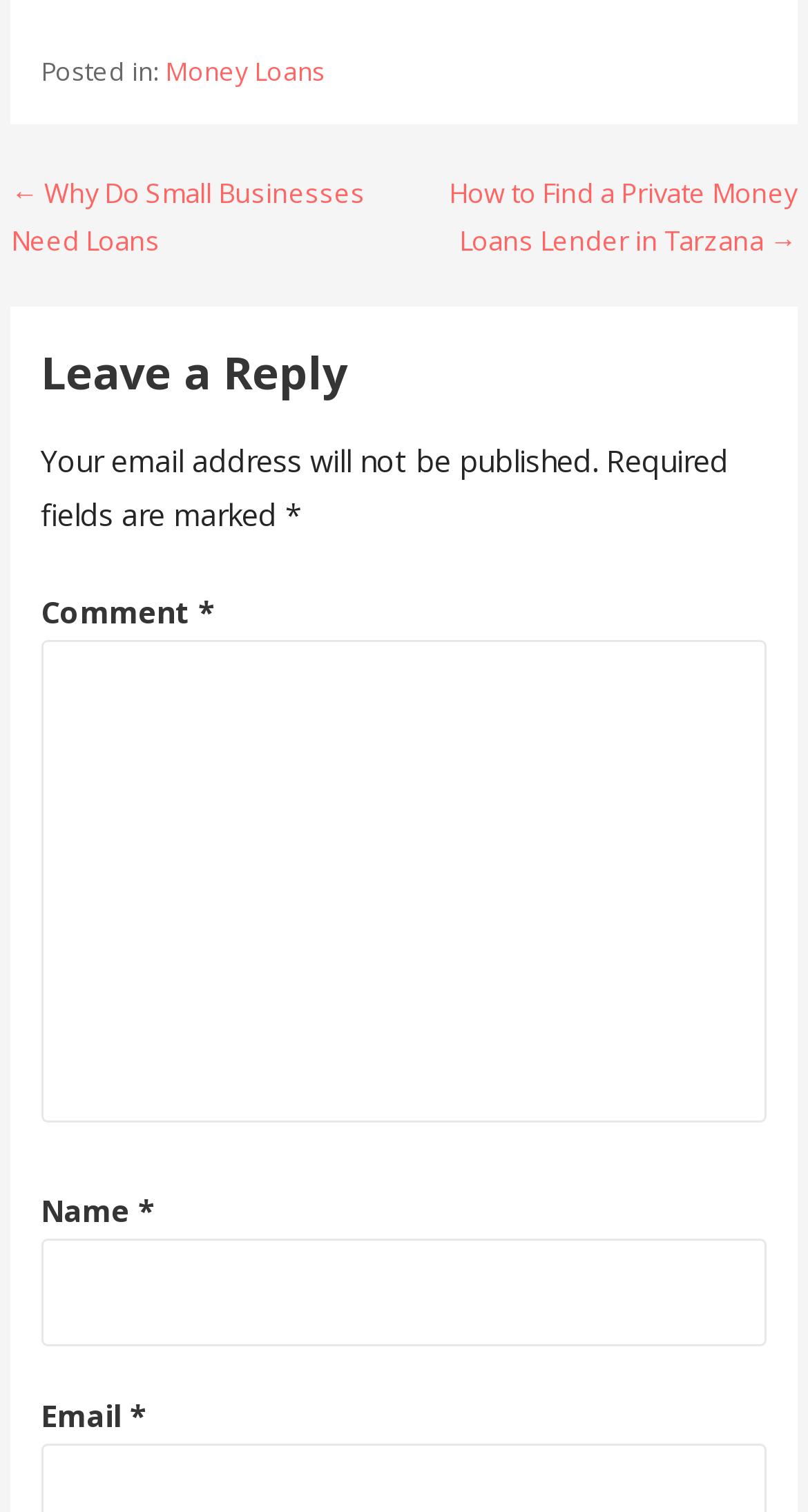Determine the bounding box for the UI element that matches this description: "parent_node: Comment * name="comment"".

[0.051, 0.424, 0.949, 0.743]